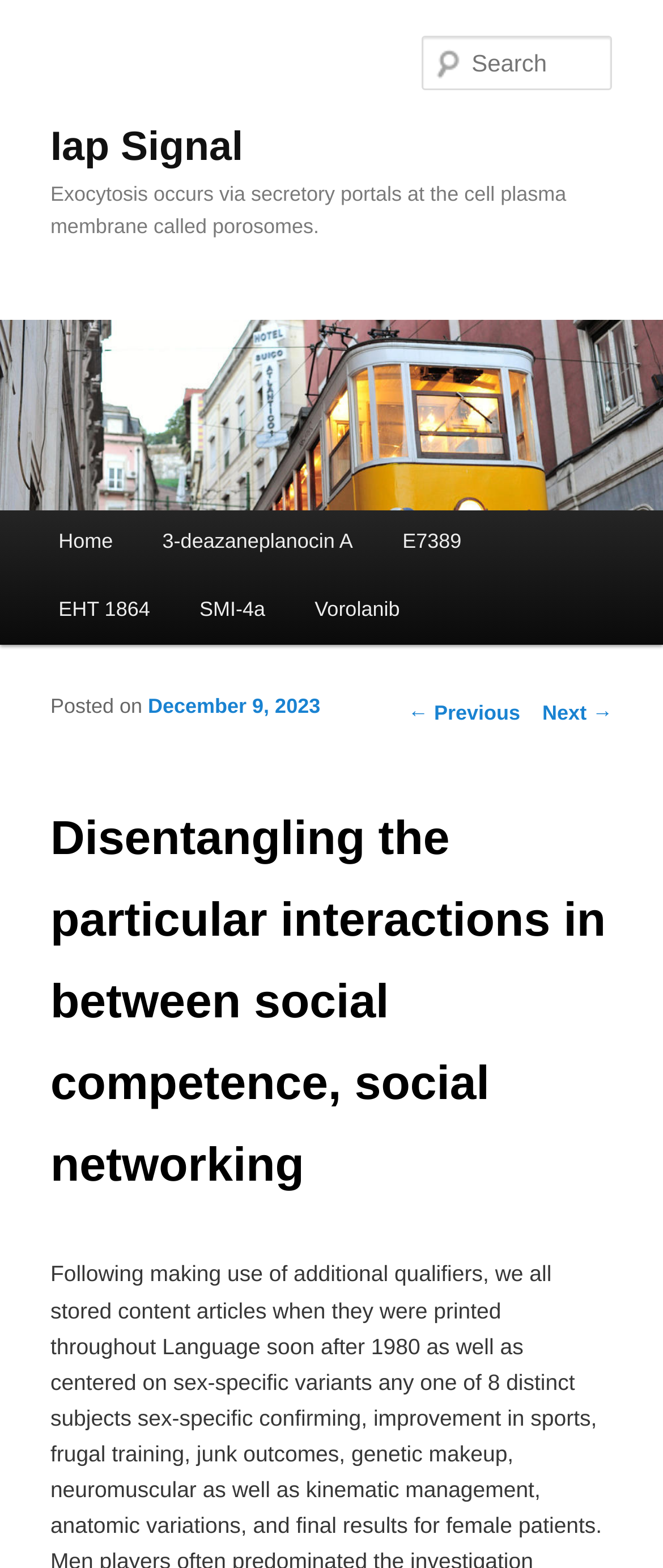Given the description "Iap Signal", determine the bounding box of the corresponding UI element.

[0.076, 0.079, 0.367, 0.108]